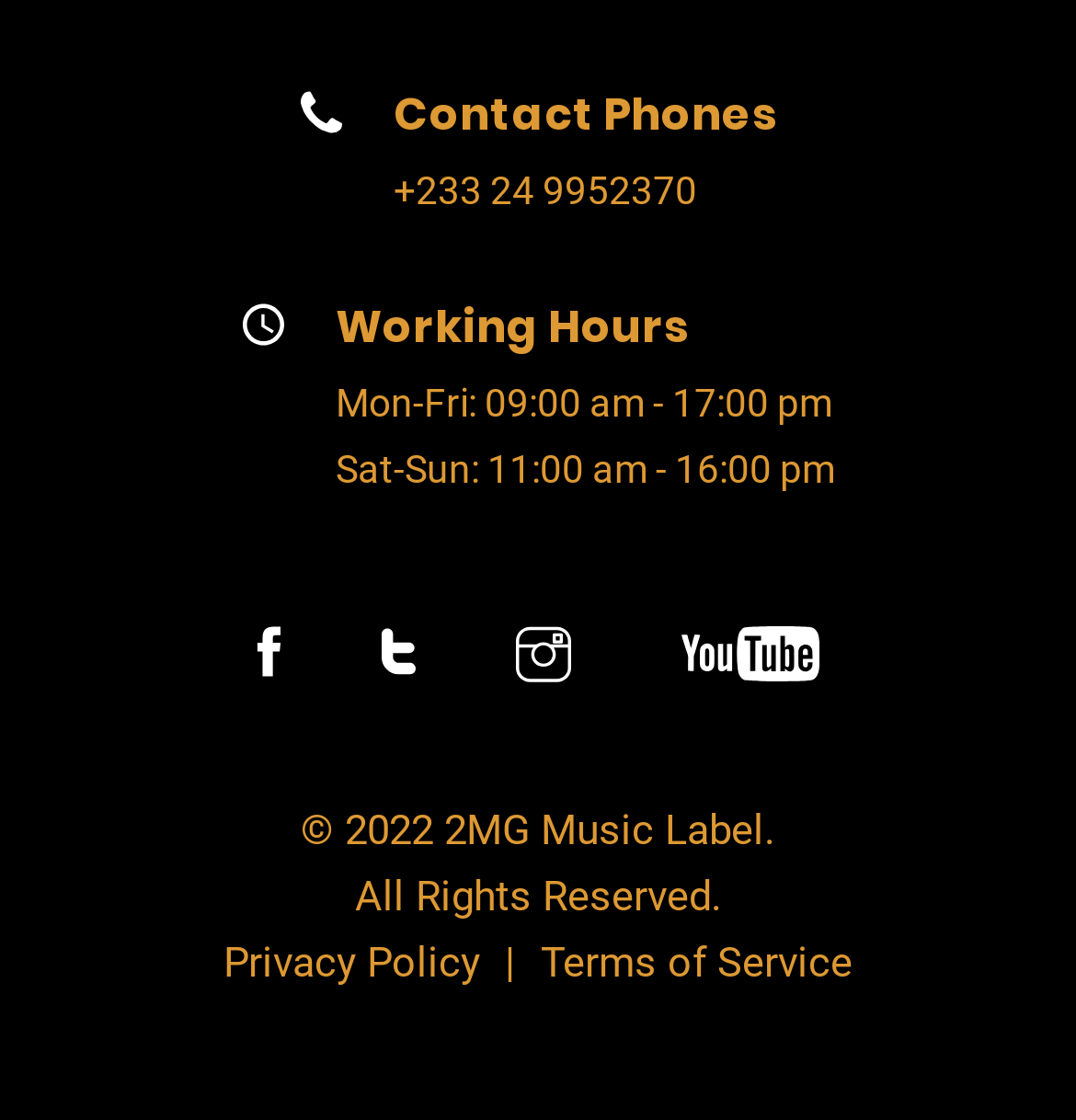Please analyze the image and give a detailed answer to the question:
What are the two links in the footer section?

The two links in the footer section can be found at the very bottom of the webpage. The links are labeled 'Privacy Policy' and 'Terms of Service', and are separated by a '|' character.